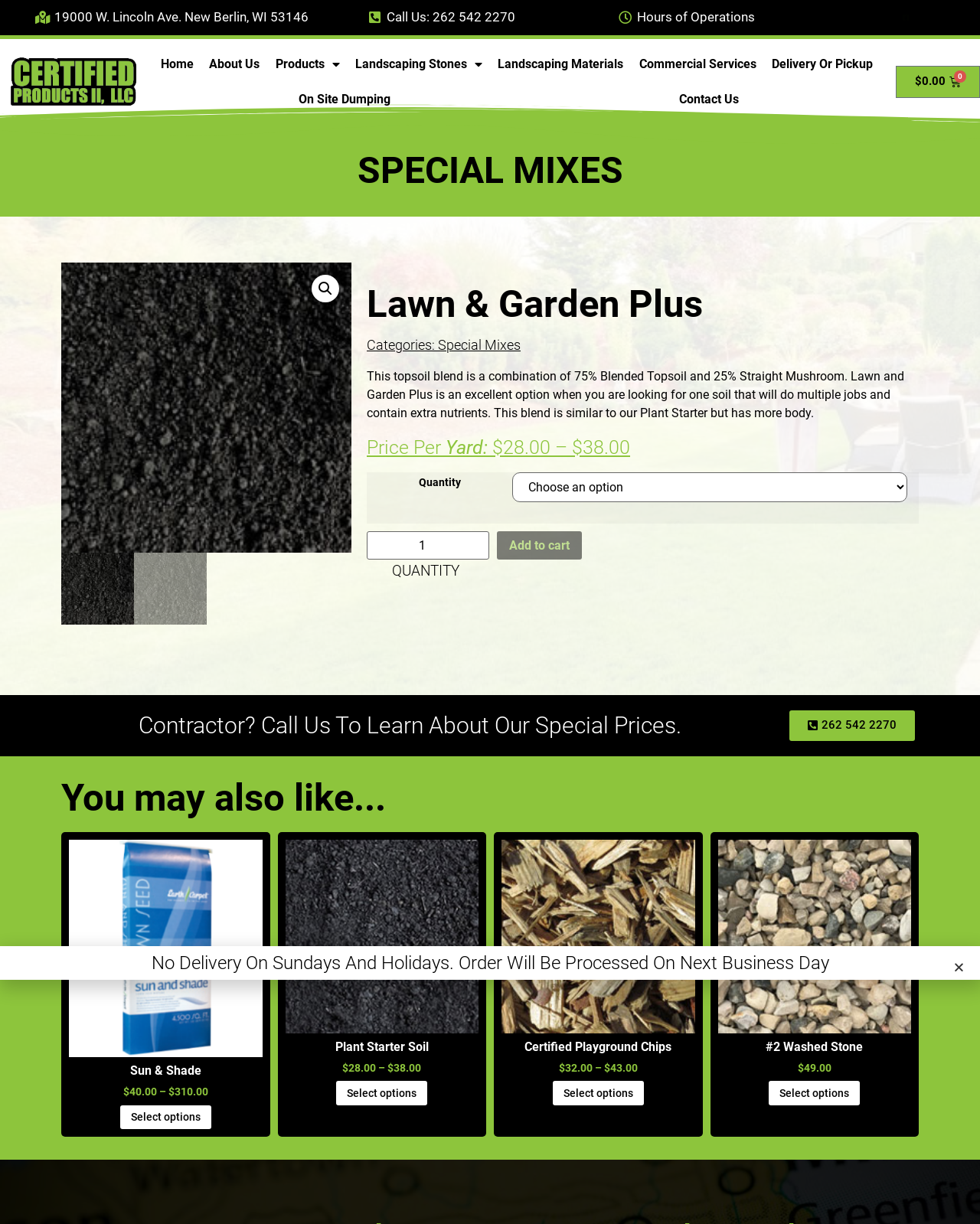Using the element description provided, determine the bounding box coordinates in the format (top-left x, top-left y, bottom-right x, bottom-right y). Ensure that all values are floating point numbers between 0 and 1. Element description: Call Us: 262 542 2270

[0.374, 0.006, 0.526, 0.022]